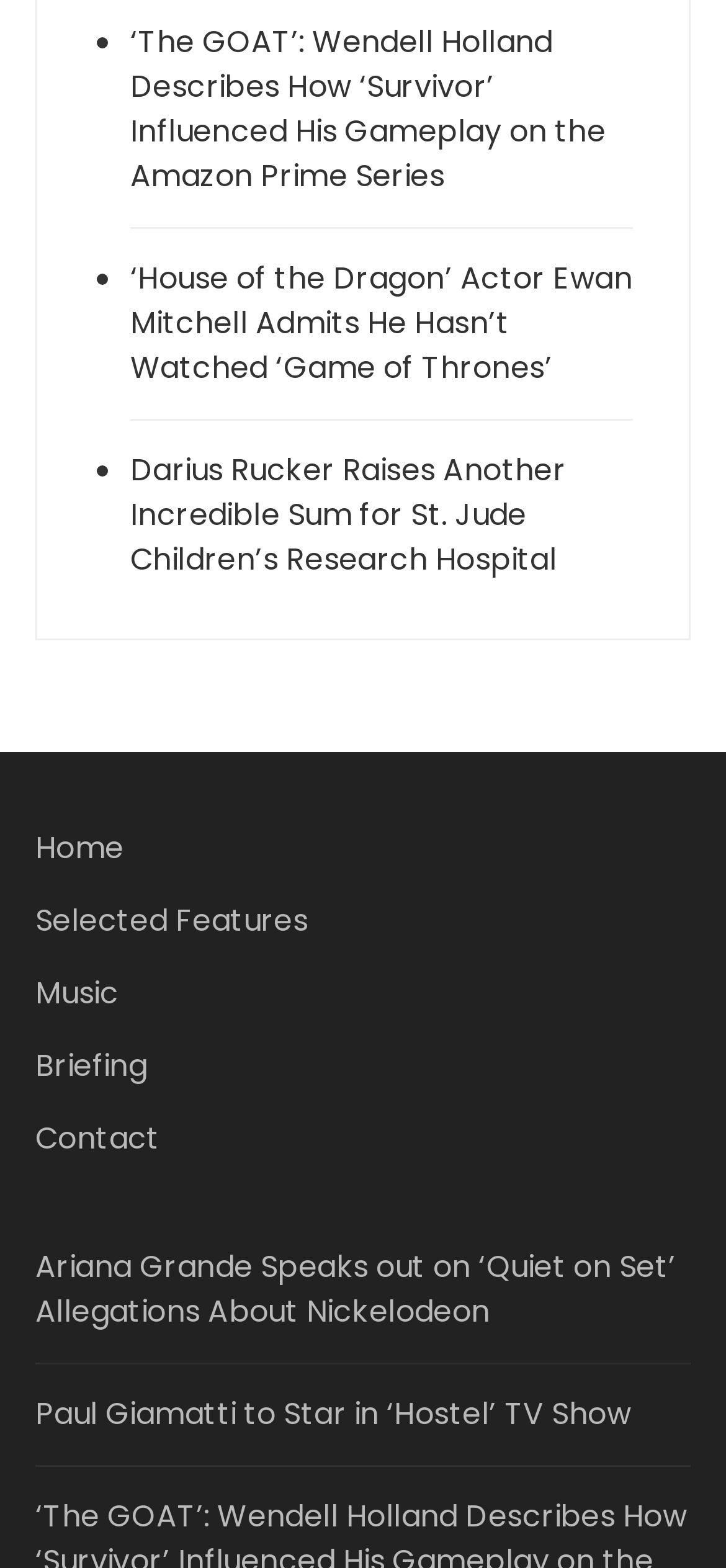Refer to the element description Selected Features and identify the corresponding bounding box in the screenshot. Format the coordinates as (top-left x, top-left y, bottom-right x, bottom-right y) with values in the range of 0 to 1.

[0.048, 0.574, 0.952, 0.62]